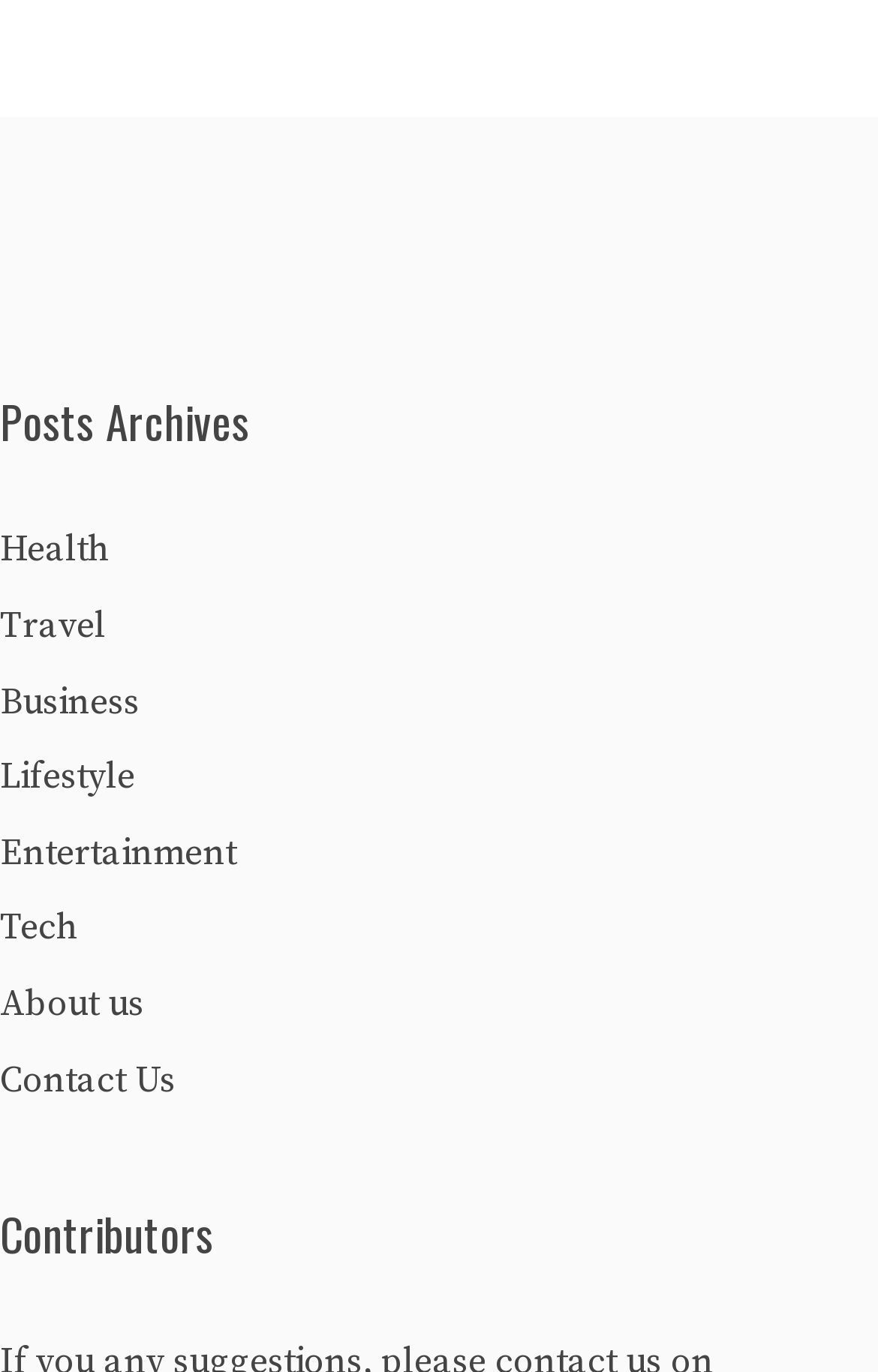Locate the bounding box coordinates of the clickable region to complete the following instruction: "Read about Business."

[0.0, 0.495, 0.159, 0.527]